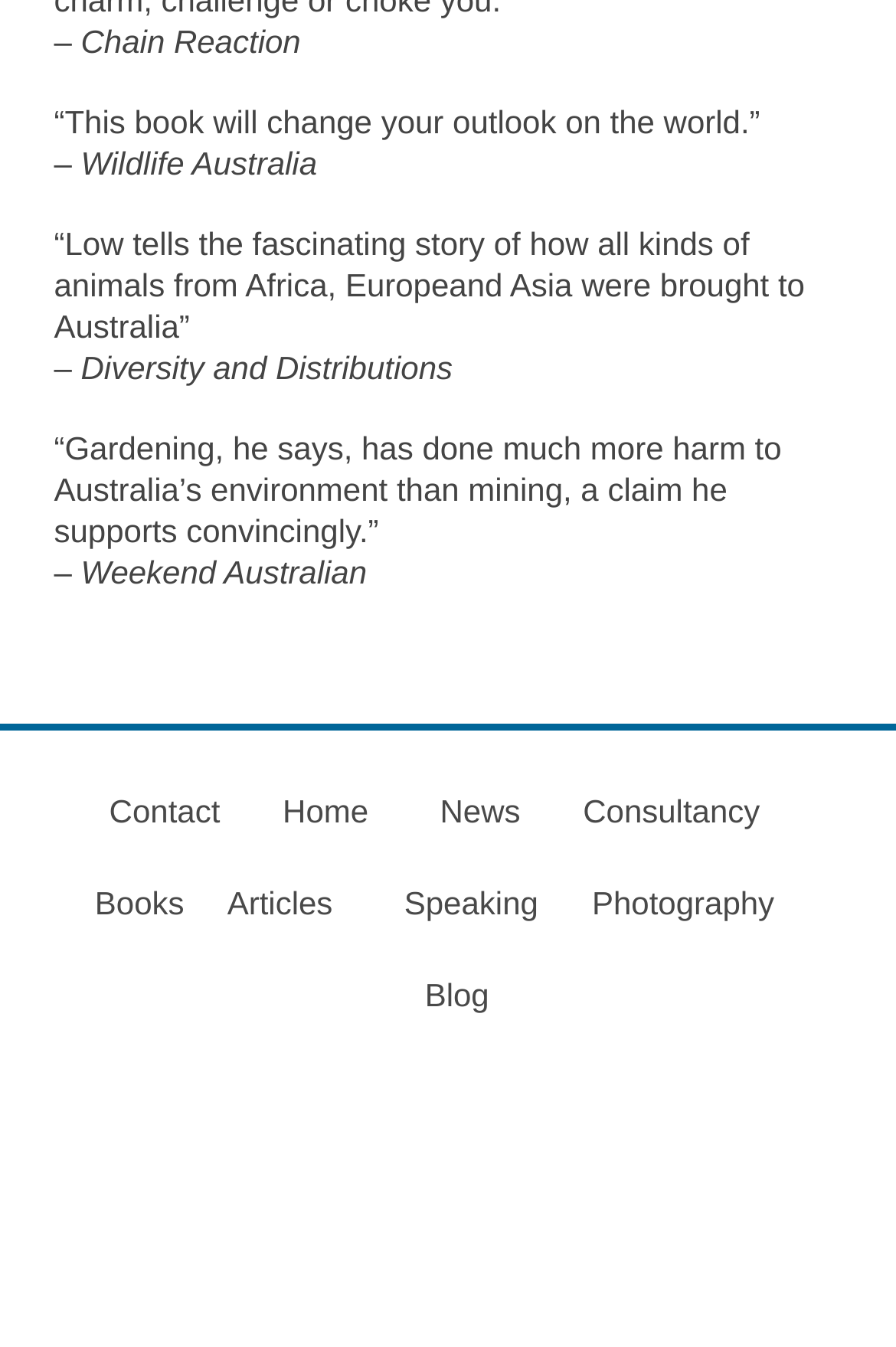Answer the question below using just one word or a short phrase: 
How many columns are in the navigation menu?

2